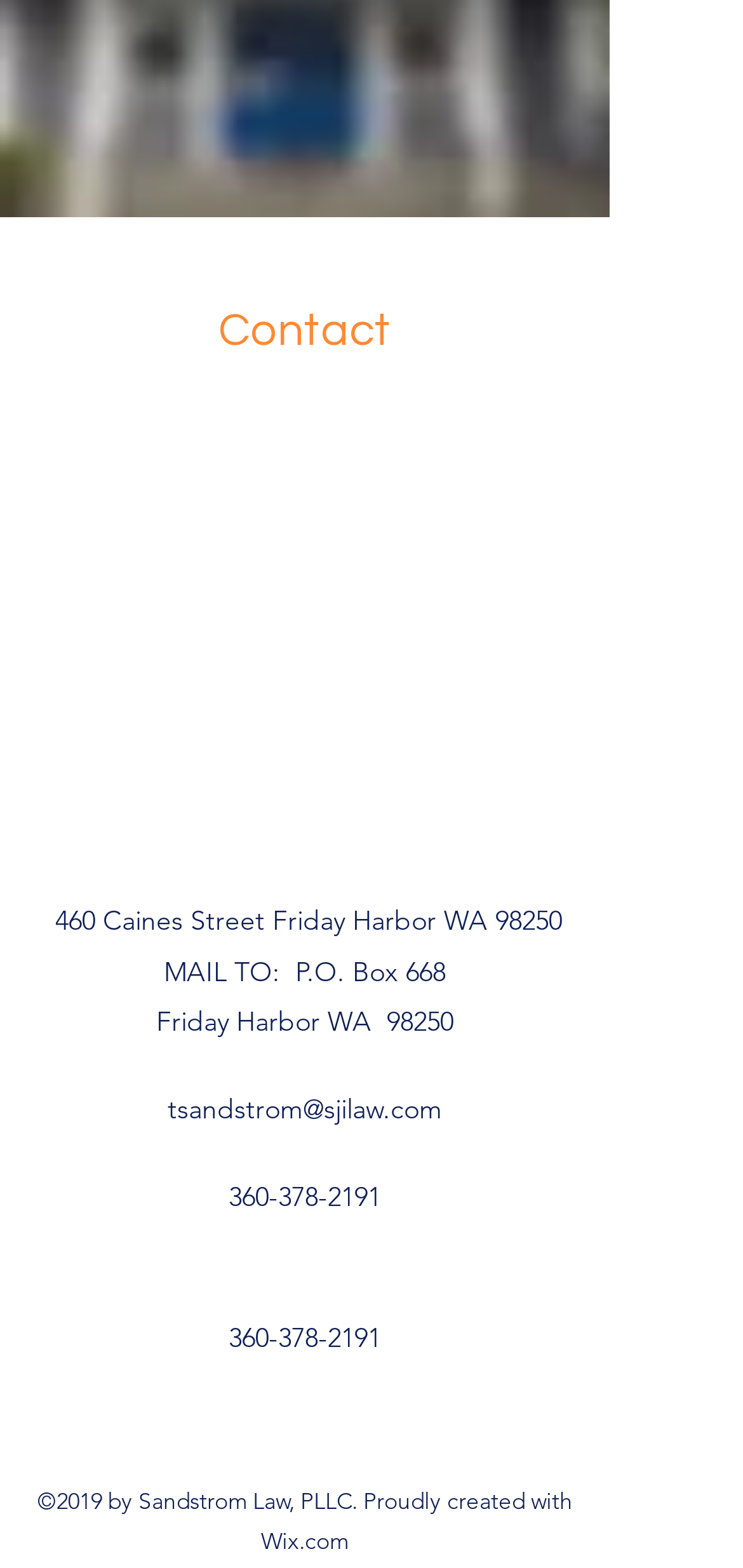What is the postal address of the law firm?
Please give a detailed and elaborate answer to the question.

I found the postal address by looking at the StaticText element with the OCR text 'MAIL TO: P.O. Box 668' which is located below the street address.